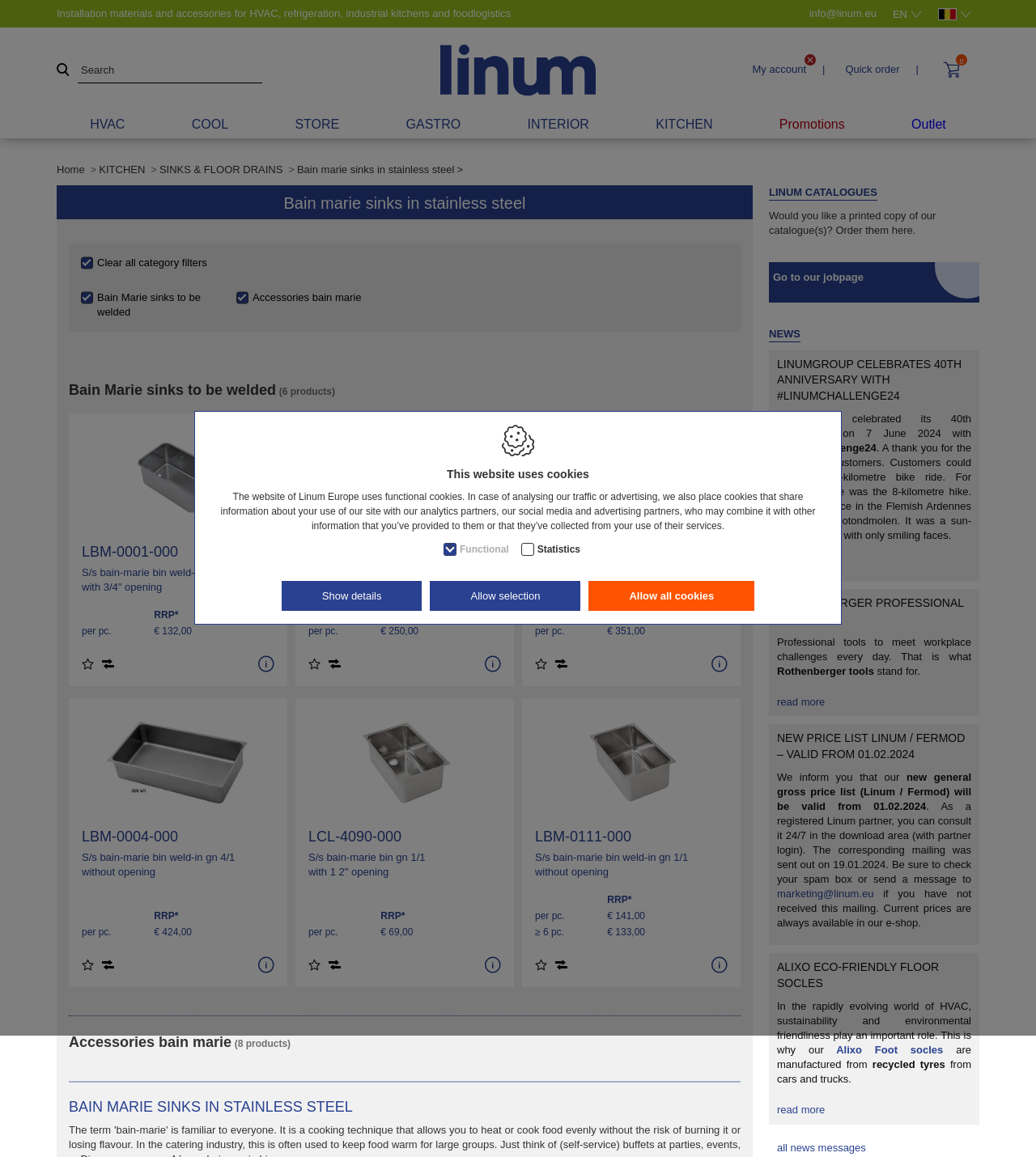Given the element description: "Morgue arrangement", predict the bounding box coordinates of the UI element it refers to, using four float numbers between 0 and 1, i.e., [left, top, right, bottom].

[0.729, 0.491, 0.817, 0.506]